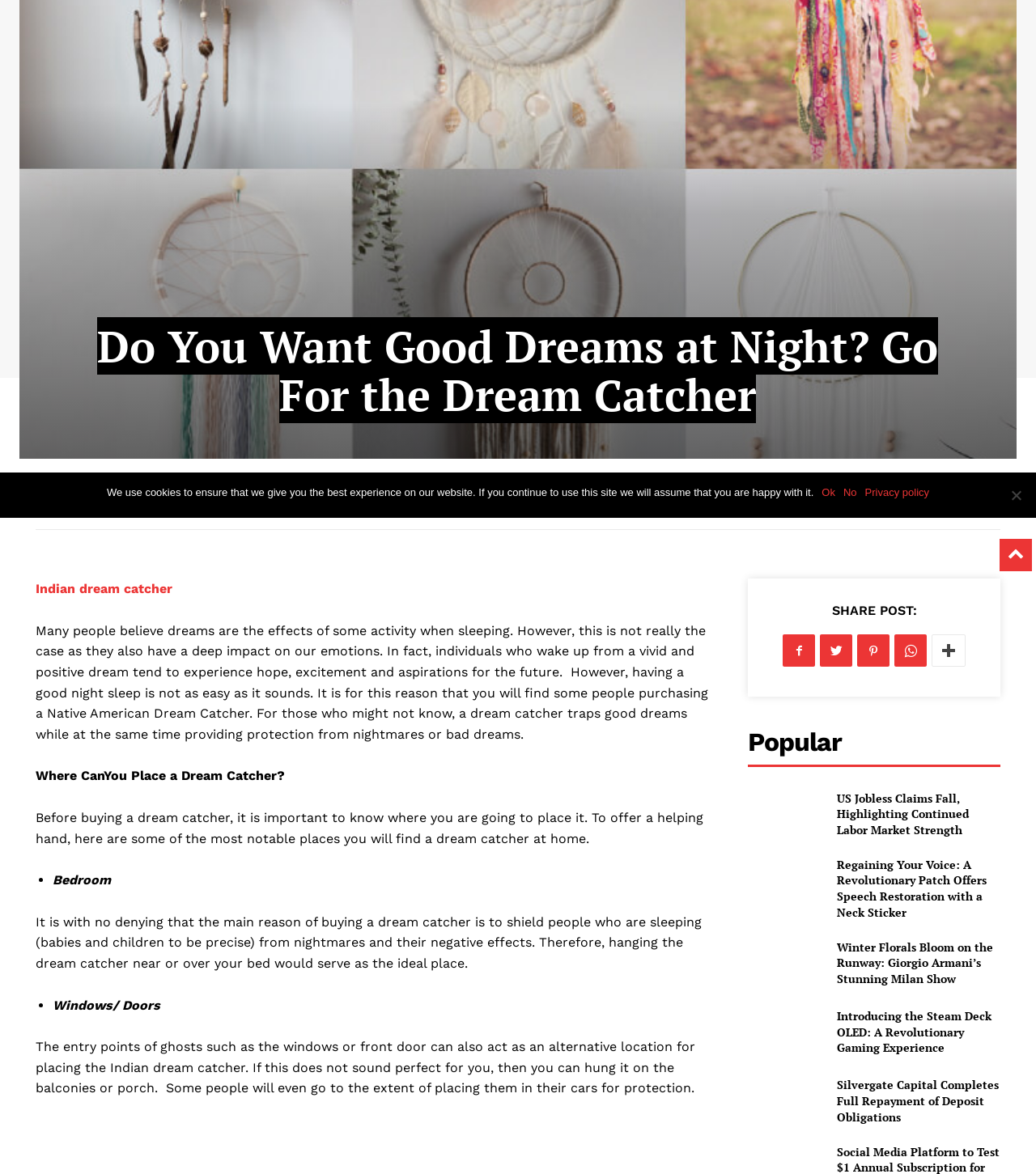Give the bounding box coordinates for the element described as: "title="More"".

[0.899, 0.541, 0.932, 0.568]